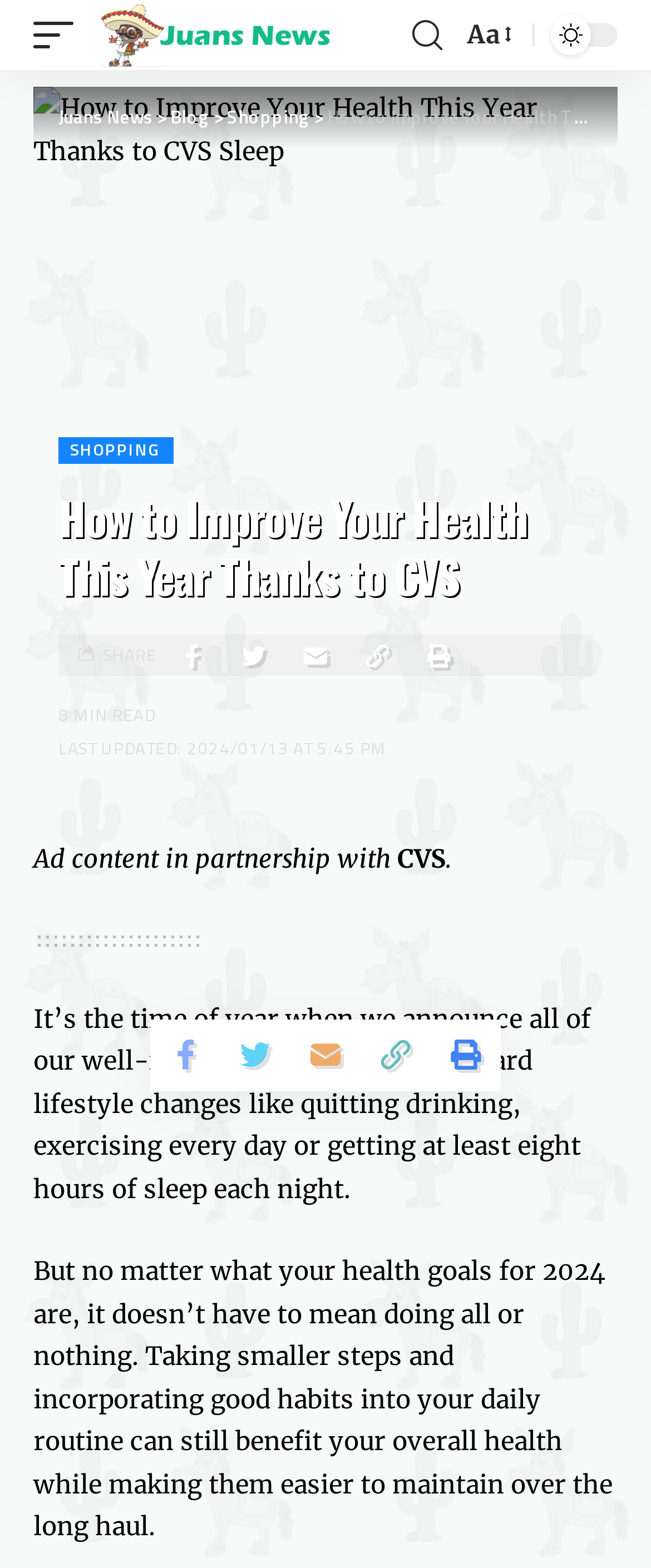Please reply with a single word or brief phrase to the question: 
How many minutes does it take to read the article?

8 MIN